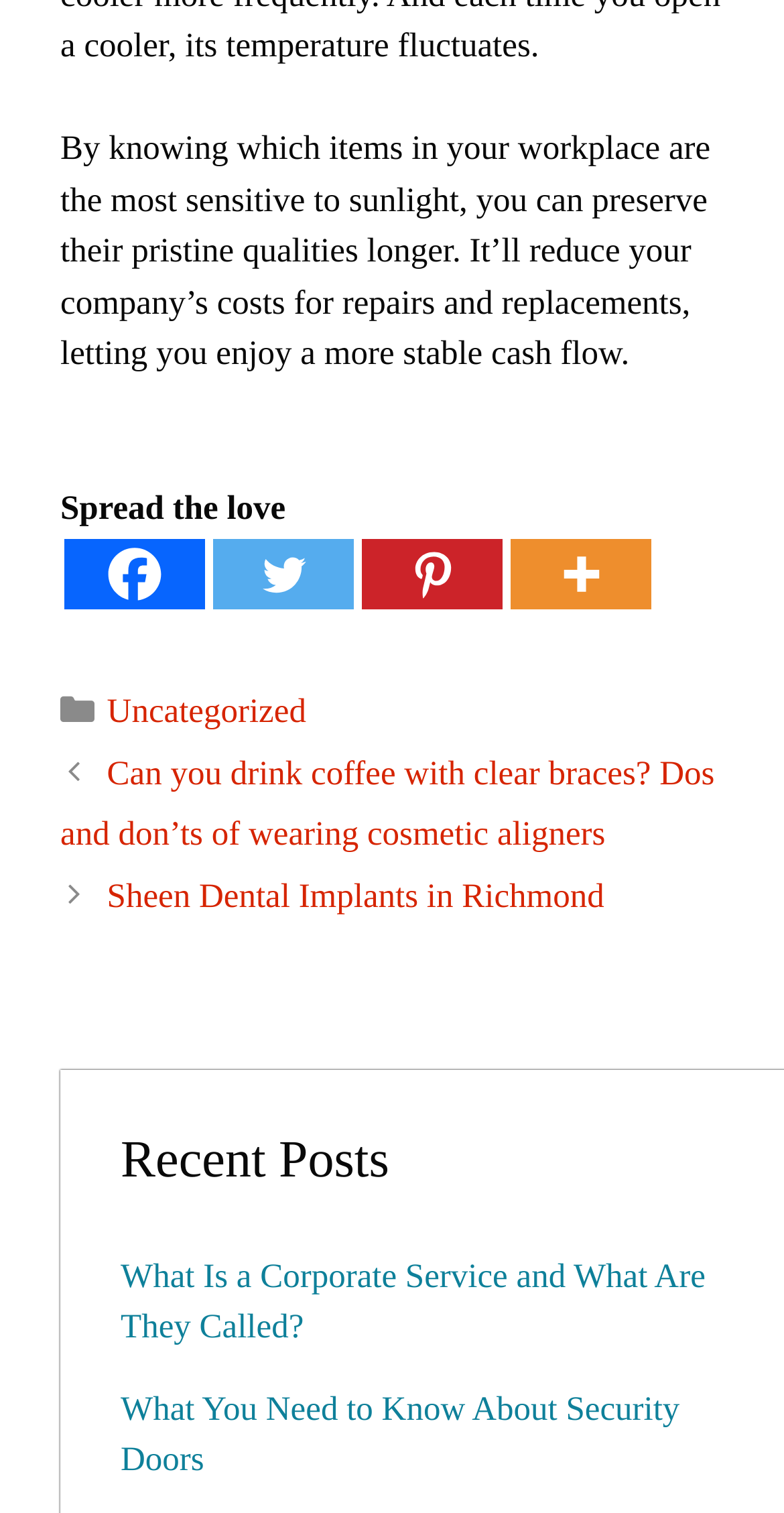Based on the description "aria-label="Twitter" title="Twitter"", find the bounding box of the specified UI element.

[0.272, 0.357, 0.451, 0.403]